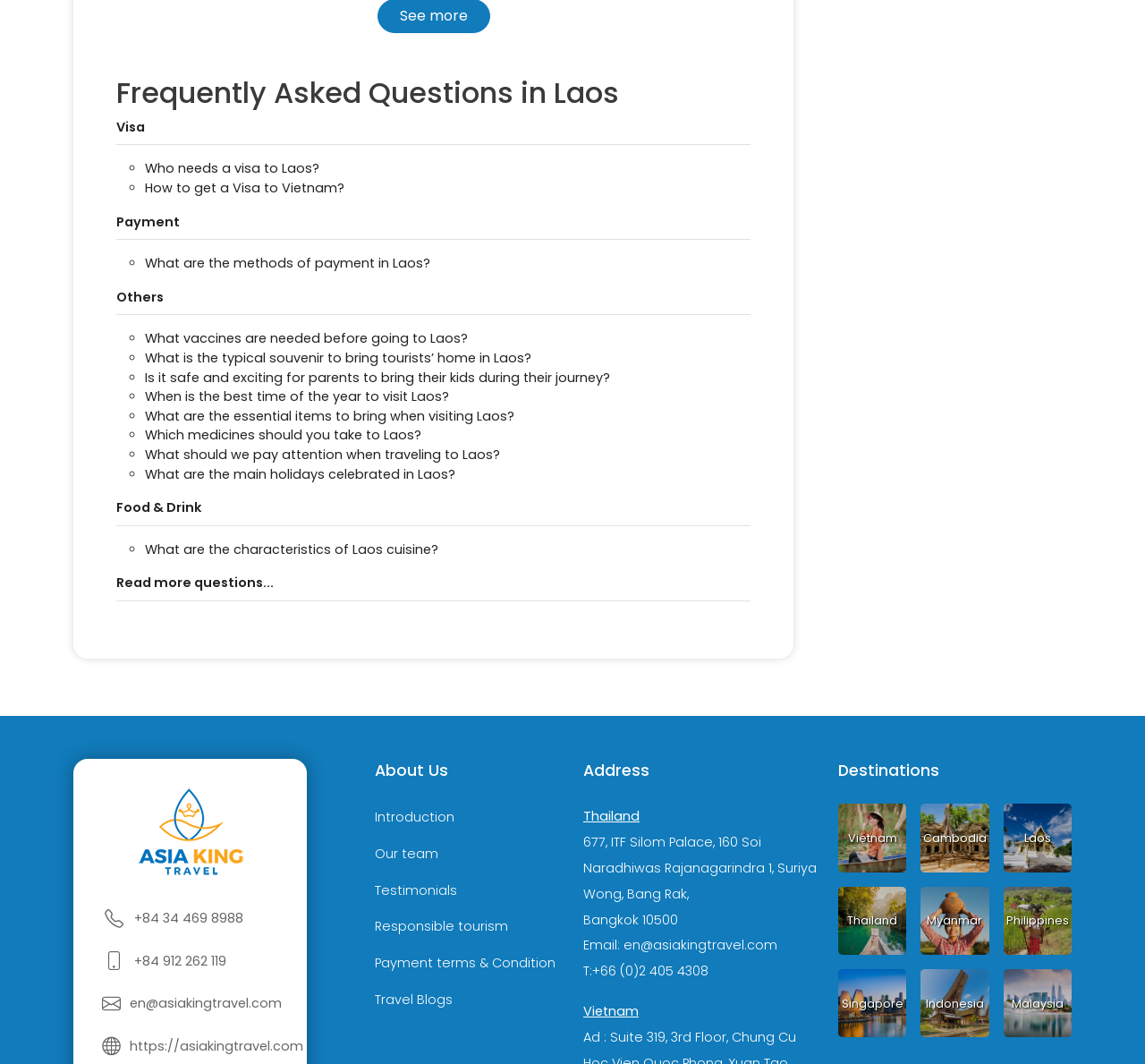What is the email address of the company?
Based on the image, provide a one-word or brief-phrase response.

en@asiakingtravel.com